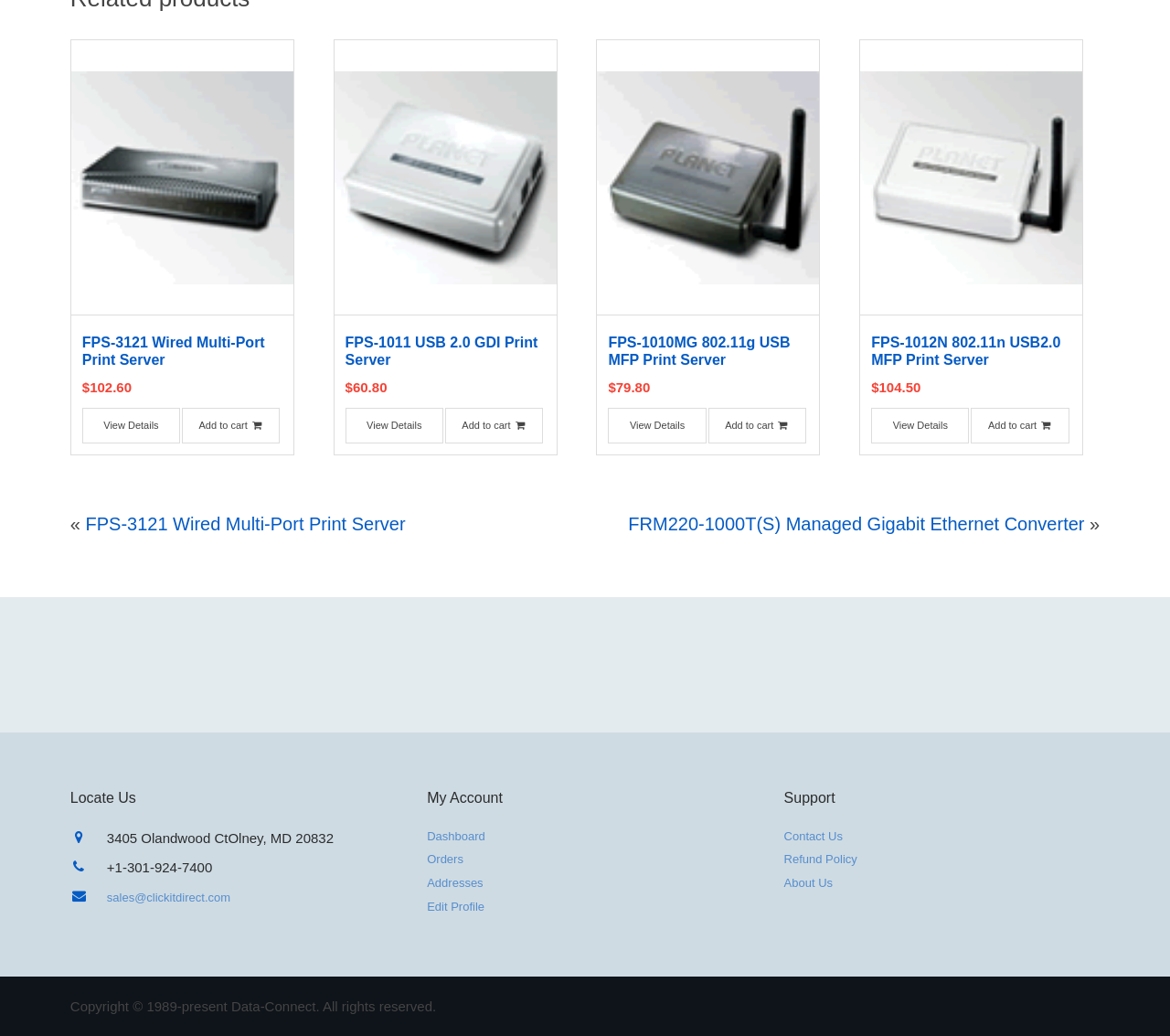Show the bounding box coordinates of the region that should be clicked to follow the instruction: "View details of FPS-3121 Wired Multi-Port Print Server."

[0.07, 0.393, 0.154, 0.428]